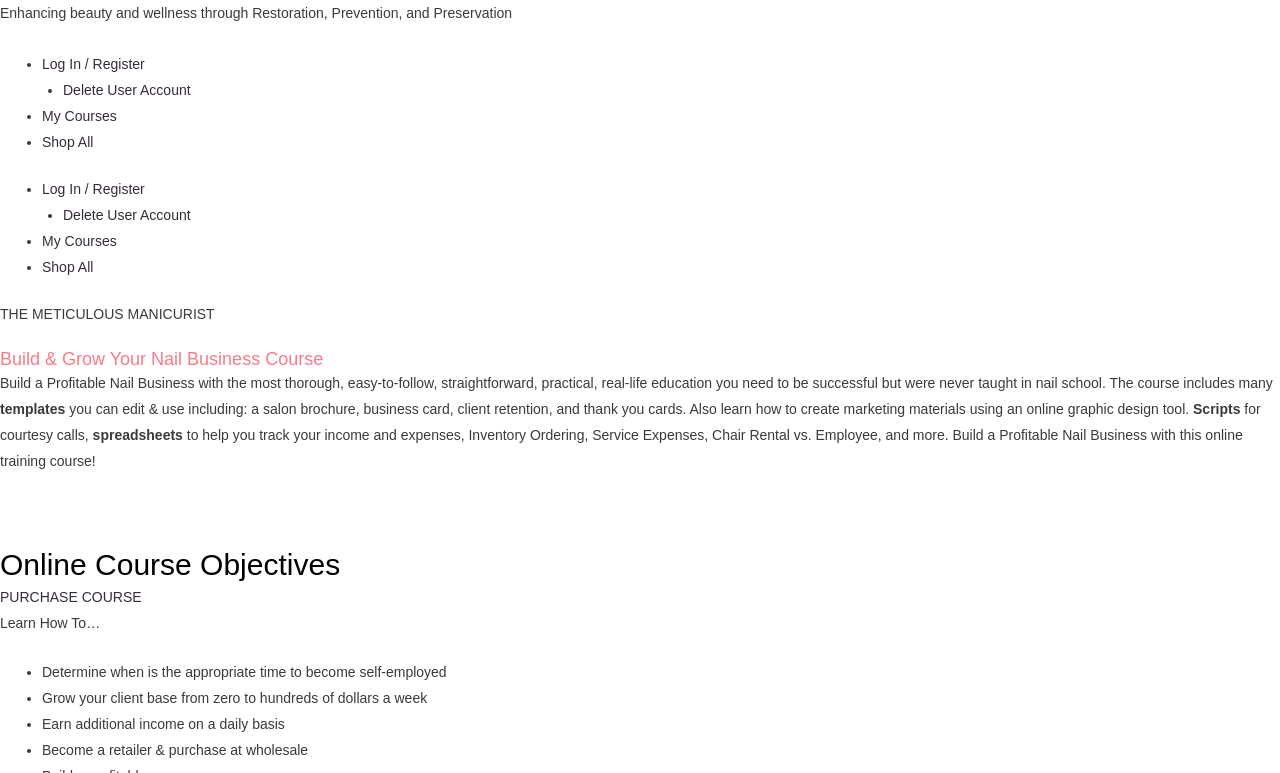Create a full and detailed caption for the entire webpage.

The webpage is about the "Build and Grow Your Nail Business Course" offered by the Meticulous Manicurist. At the top, there is a heading that reads "Enhancing beauty and wellness through Restoration, Prevention, and Preservation". Below this, there are three links: "Log In / Register", "Delete User Account", and "My Courses", which are likely navigation links for users with accounts.

Further down, there is a prominent heading that reads "Build & Grow Your Nail Business Course", followed by a descriptive paragraph that explains the course's objectives and benefits. The course promises to provide a thorough and practical education to help nail business owners succeed.

To the right of the course description, there are several static text elements that list the course's contents, including templates, scripts, and spreadsheets. These elements are arranged vertically, with each item listed below the previous one.

Below the course description, there is a heading that reads "Online Course Objectives", followed by a call-to-action link to "PURCHASE COURSE". Further down, there is a section with the heading "Learn How To…", which lists four objectives of the course, including determining when to become self-employed, growing a client base, earning additional income, and becoming a retailer.

Throughout the webpage, there are no images, but the text is organized in a clear and readable manner, with headings and lists used to break up the content and make it easy to scan.